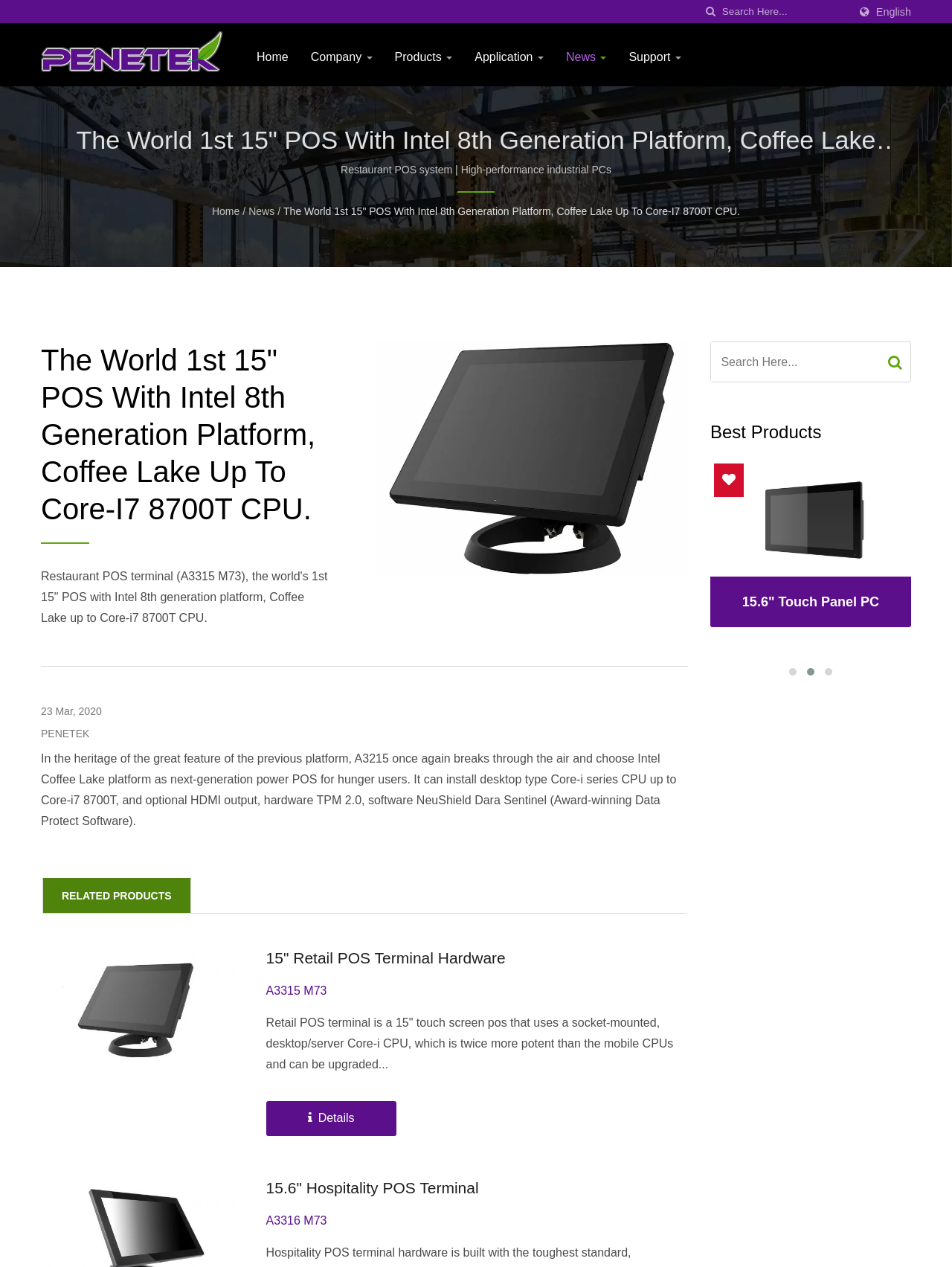Using the provided description: "15" Retail POS terminal Hardware", find the bounding box coordinates of the corresponding UI element. The output should be four float numbers between 0 and 1, in the format [left, top, right, bottom].

[0.279, 0.748, 0.531, 0.765]